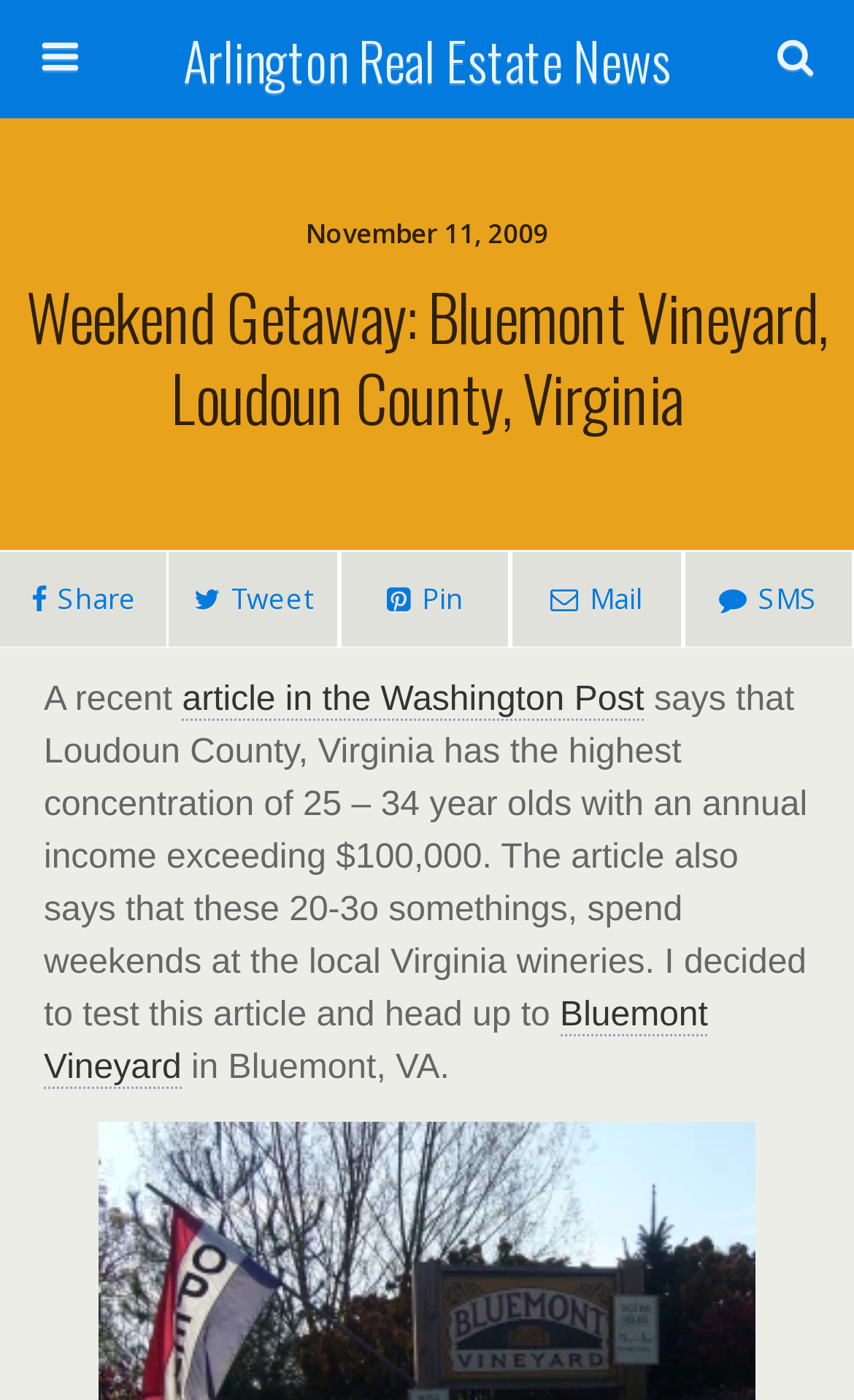Give a short answer to this question using one word or a phrase:
What is the date of the article?

November 11, 2009